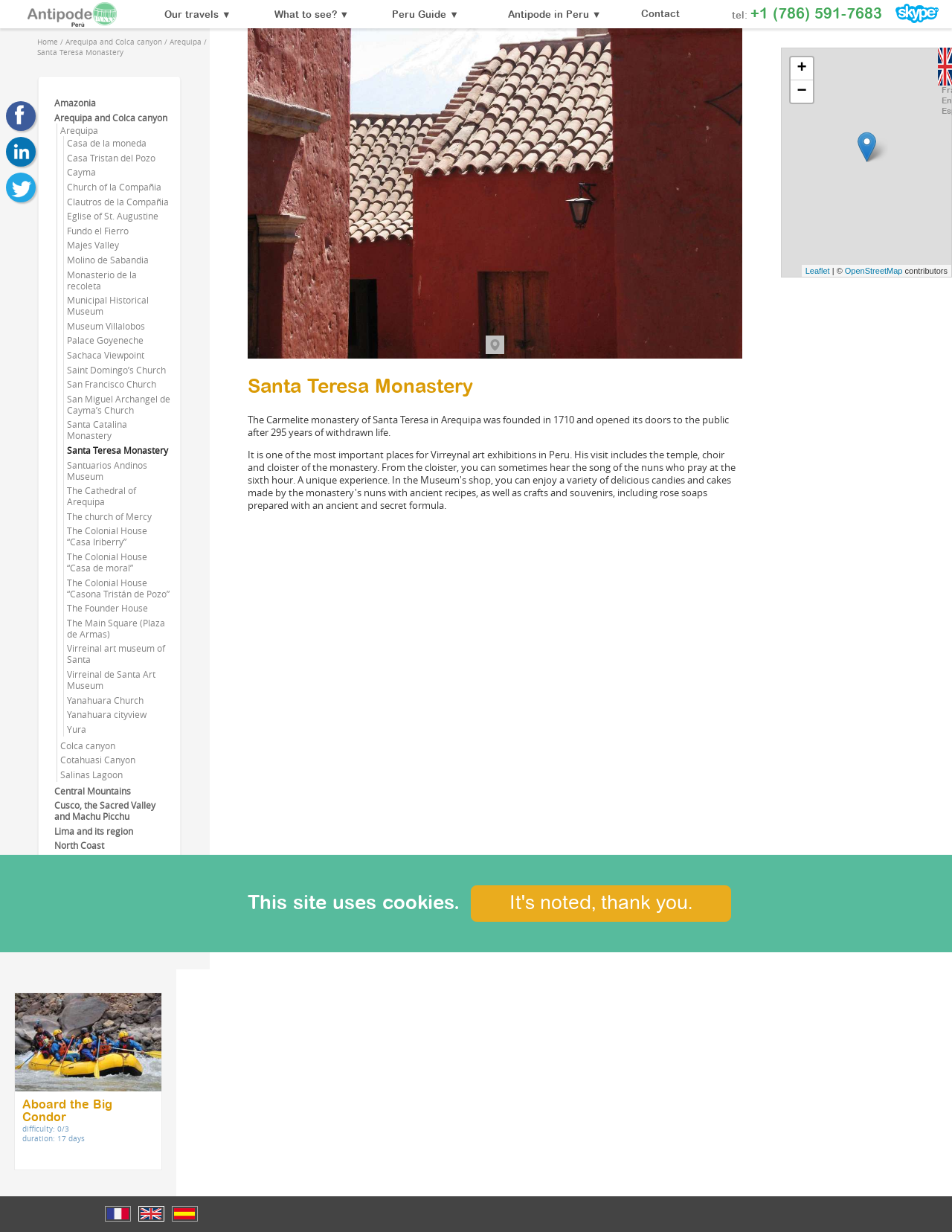Could you provide the bounding box coordinates for the portion of the screen to click to complete this instruction: "Click on the 'Contact' link"?

[0.661, 0.006, 0.727, 0.017]